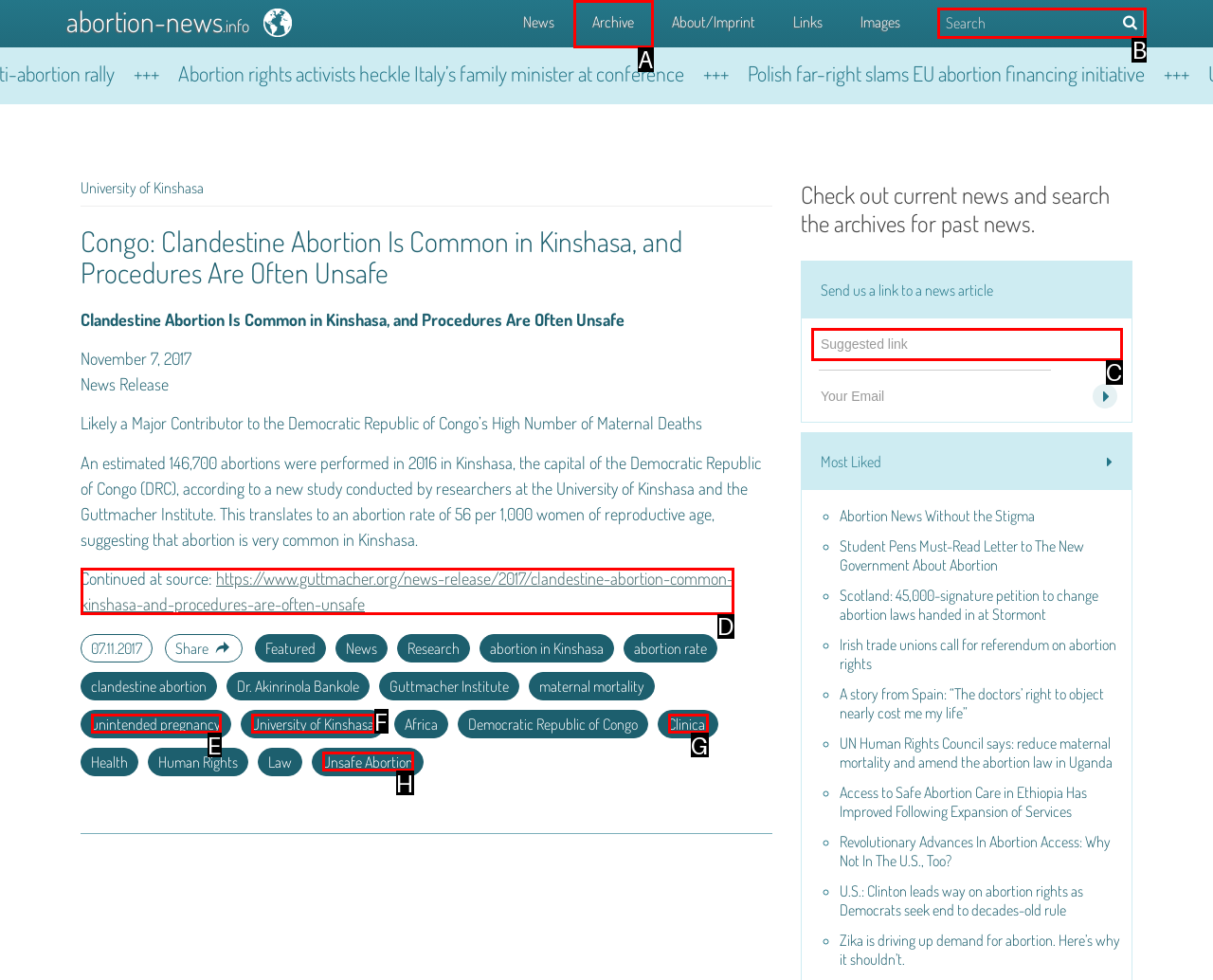What is the letter of the UI element you should click to Search for news? Provide the letter directly.

B